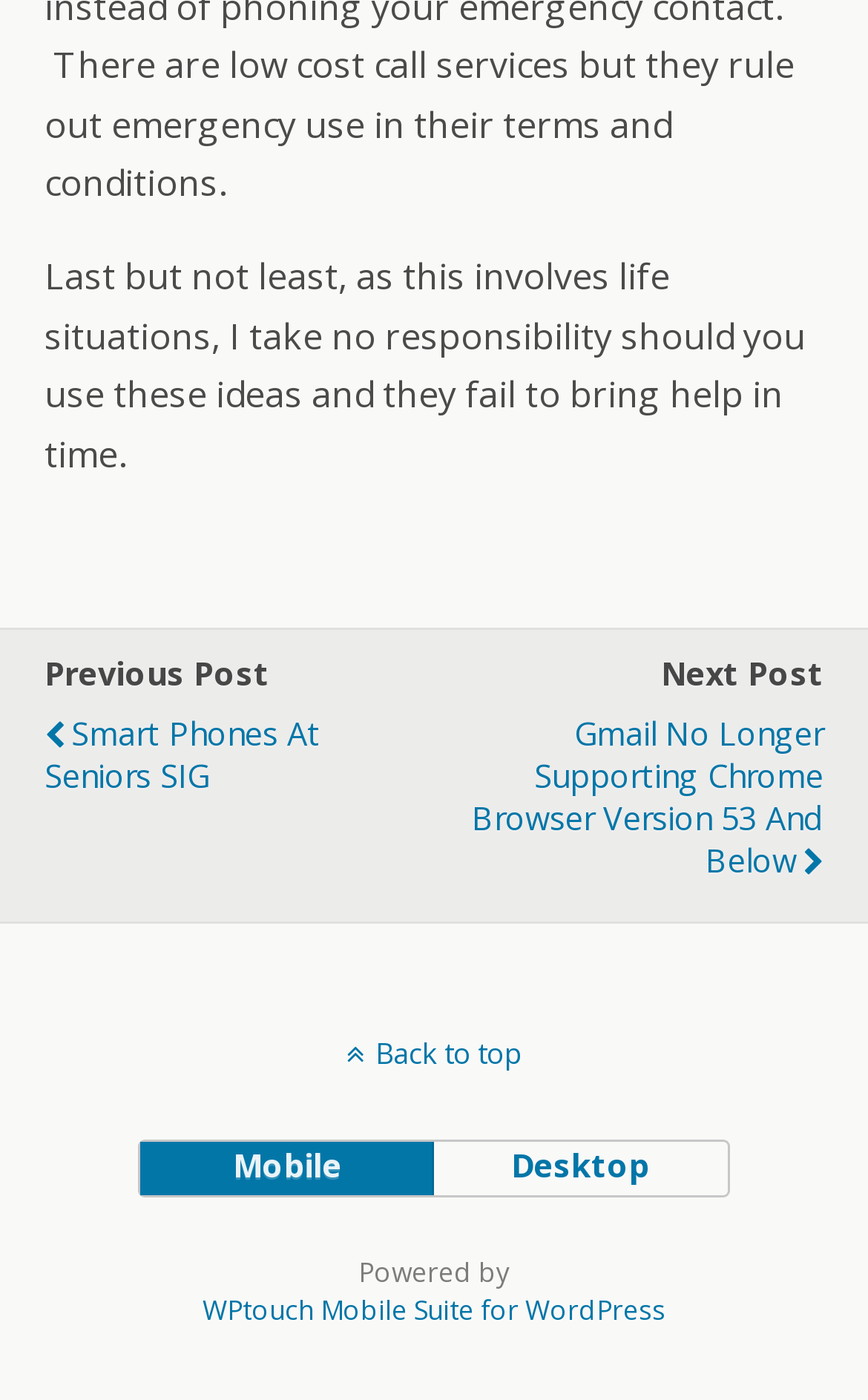Locate the bounding box of the UI element based on this description: "desktop". Provide four float numbers between 0 and 1 as [left, top, right, bottom].

[0.497, 0.815, 0.837, 0.854]